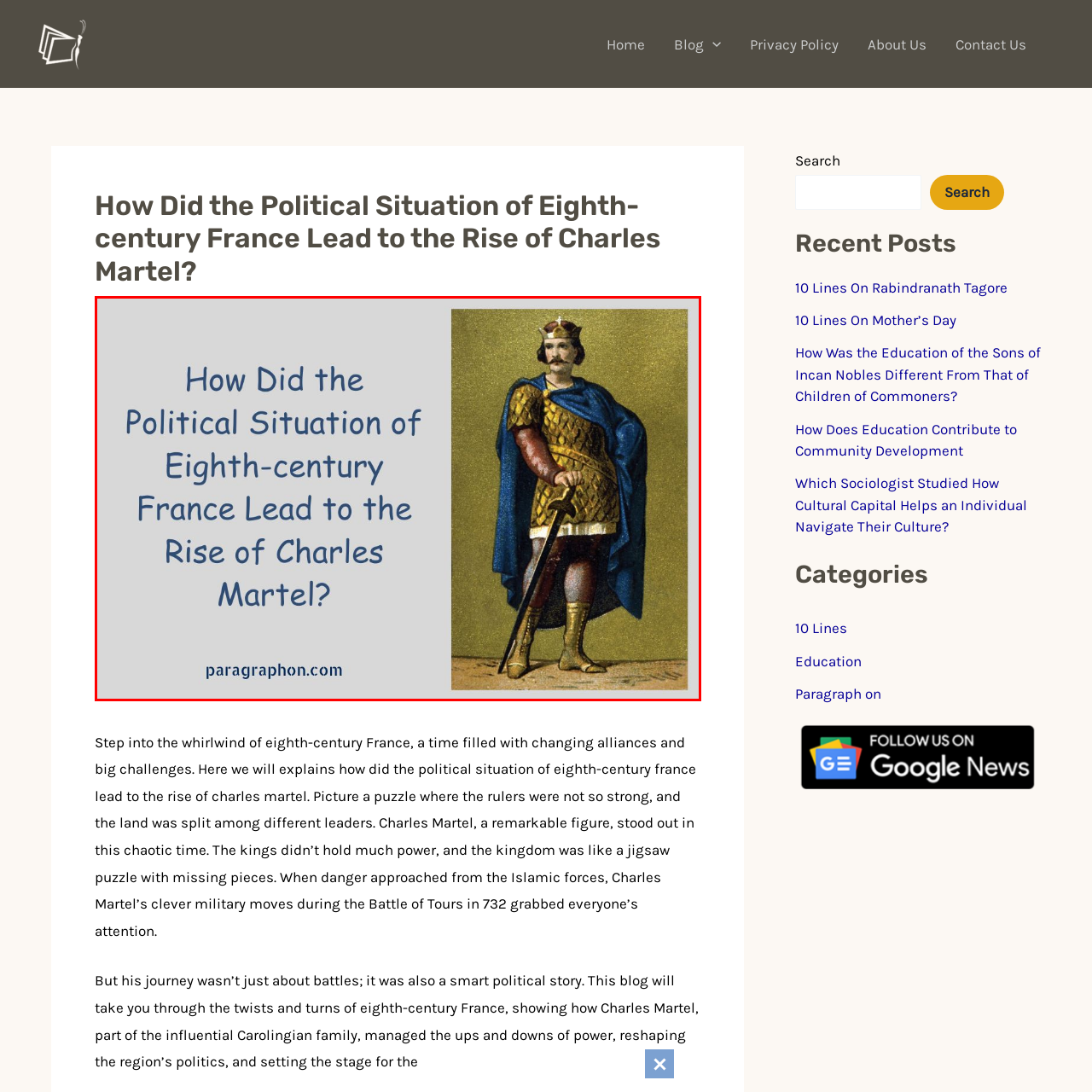Look at the region marked by the red box and describe it extensively.

The image features a historical figure depicted in a colorful illustration, standing with a sword in one hand and a commanding posture. The backdrop highlights the title, "How Did the Political Situation of Eighth-century France Lead to the Rise of Charles Martel?", setting the context of the content that discusses the political dynamics of France during the eighth century and Charles Martel's influential role within them. The bottom of the image includes the website link "paragraphon.com", indicating the source of the information. This visual acts as an engaging entry point to explore the complex political landscape of the time and the emergence of Martel as a pivotal leader during this tumultuous era.